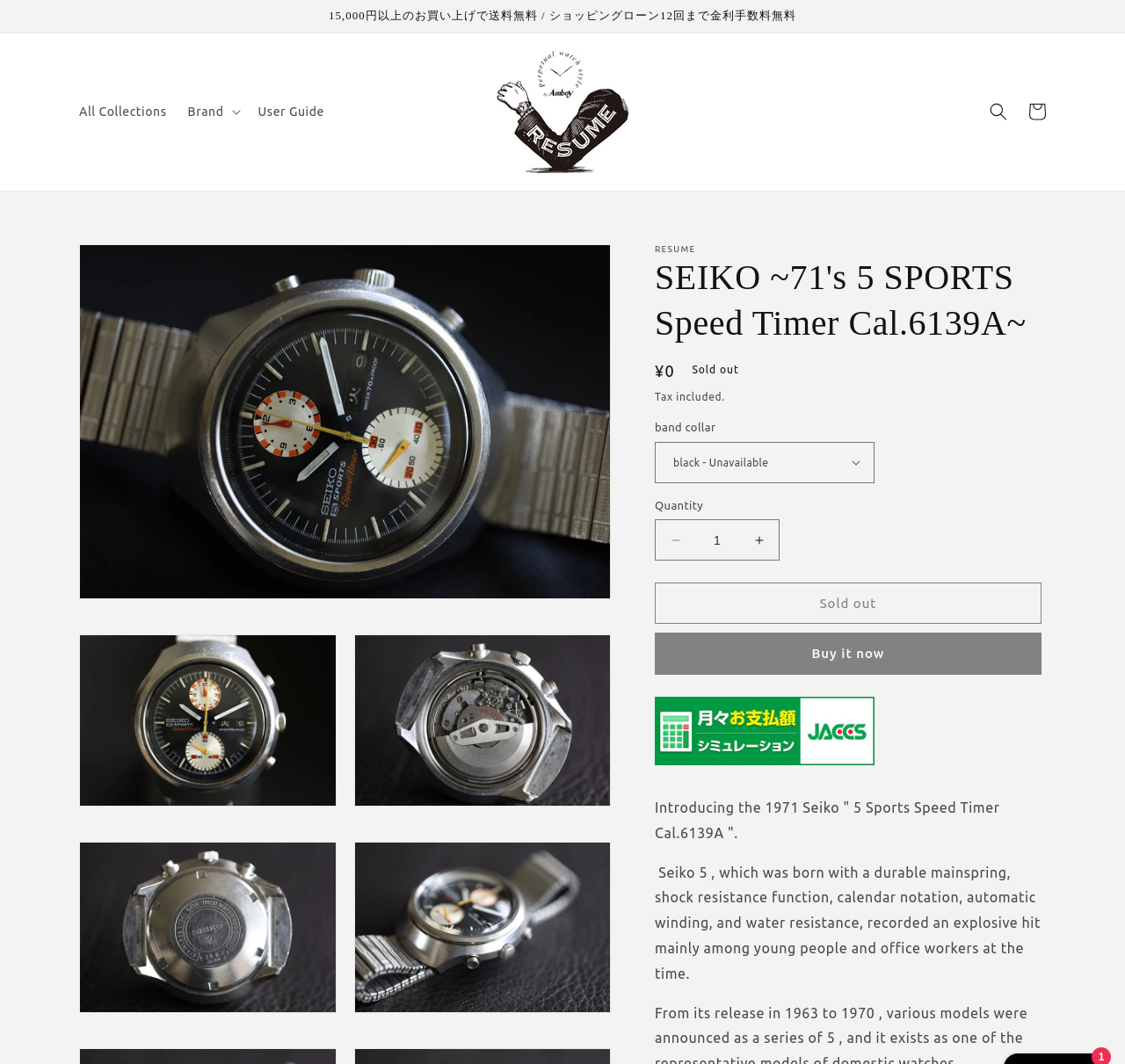Determine the bounding box coordinates of the element that should be clicked to execute the following command: "Read more about the question bank".

None